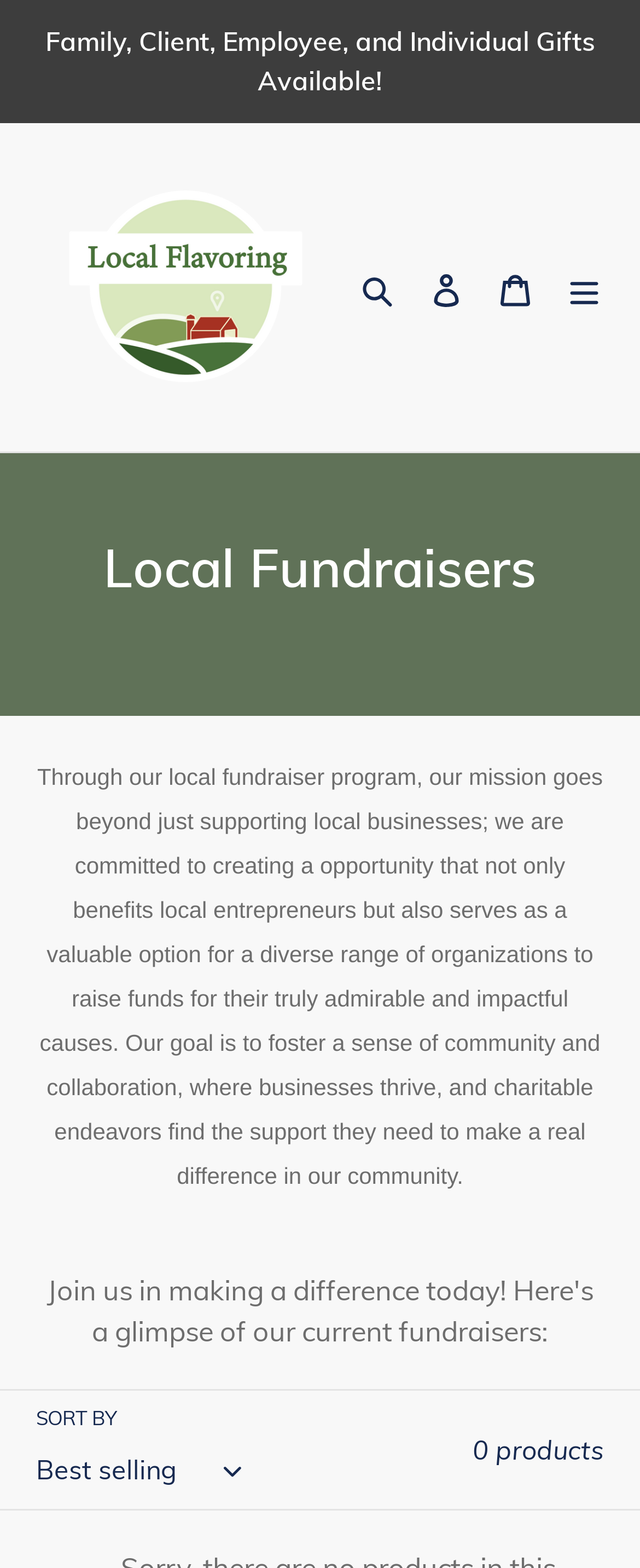Locate the primary heading on the webpage and return its text.

Collection:
Local Fundraisers